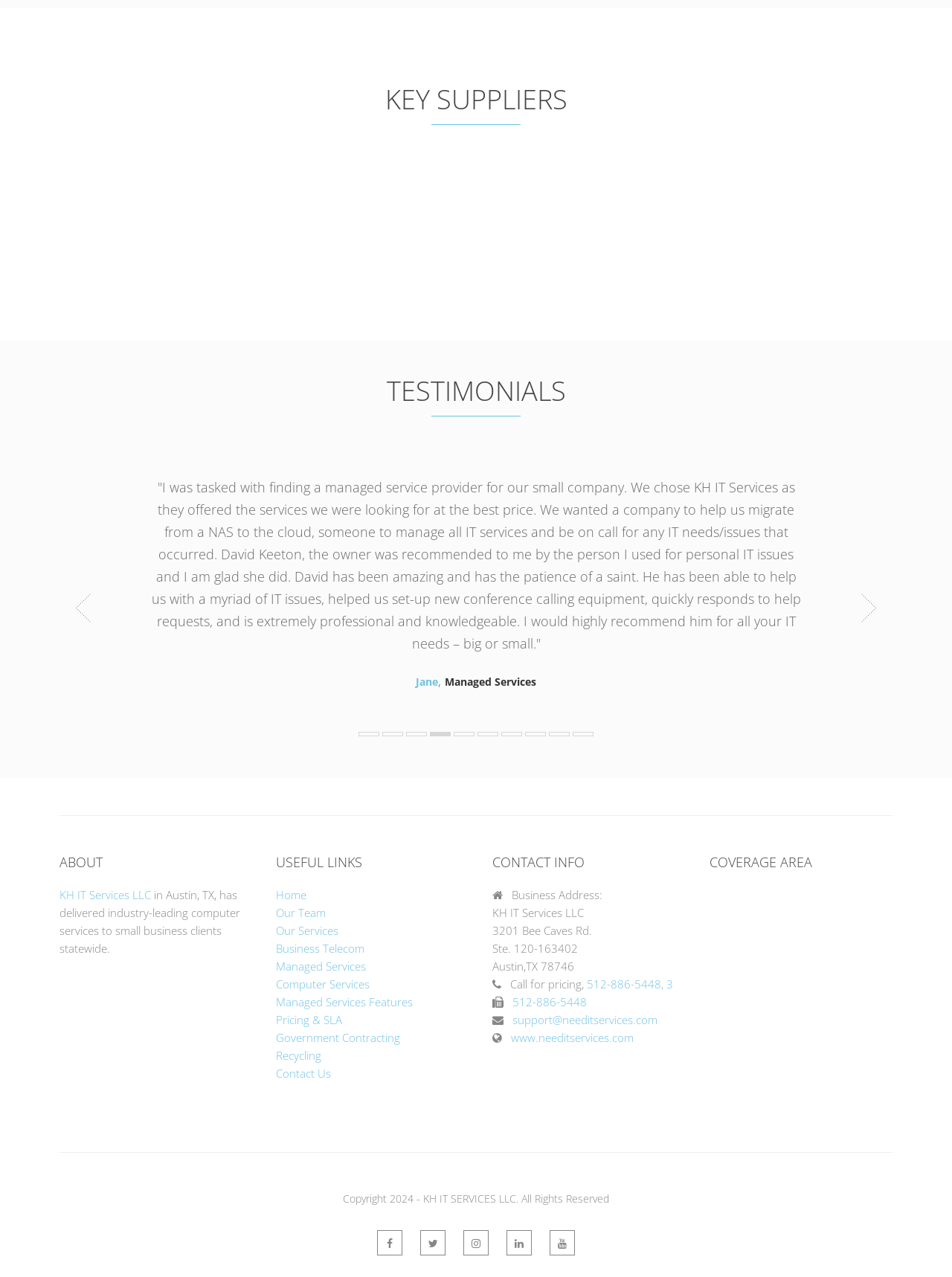Please locate the clickable area by providing the bounding box coordinates to follow this instruction: "Click on the 'KH IT Services LLC' link".

[0.062, 0.607, 0.159, 0.619]